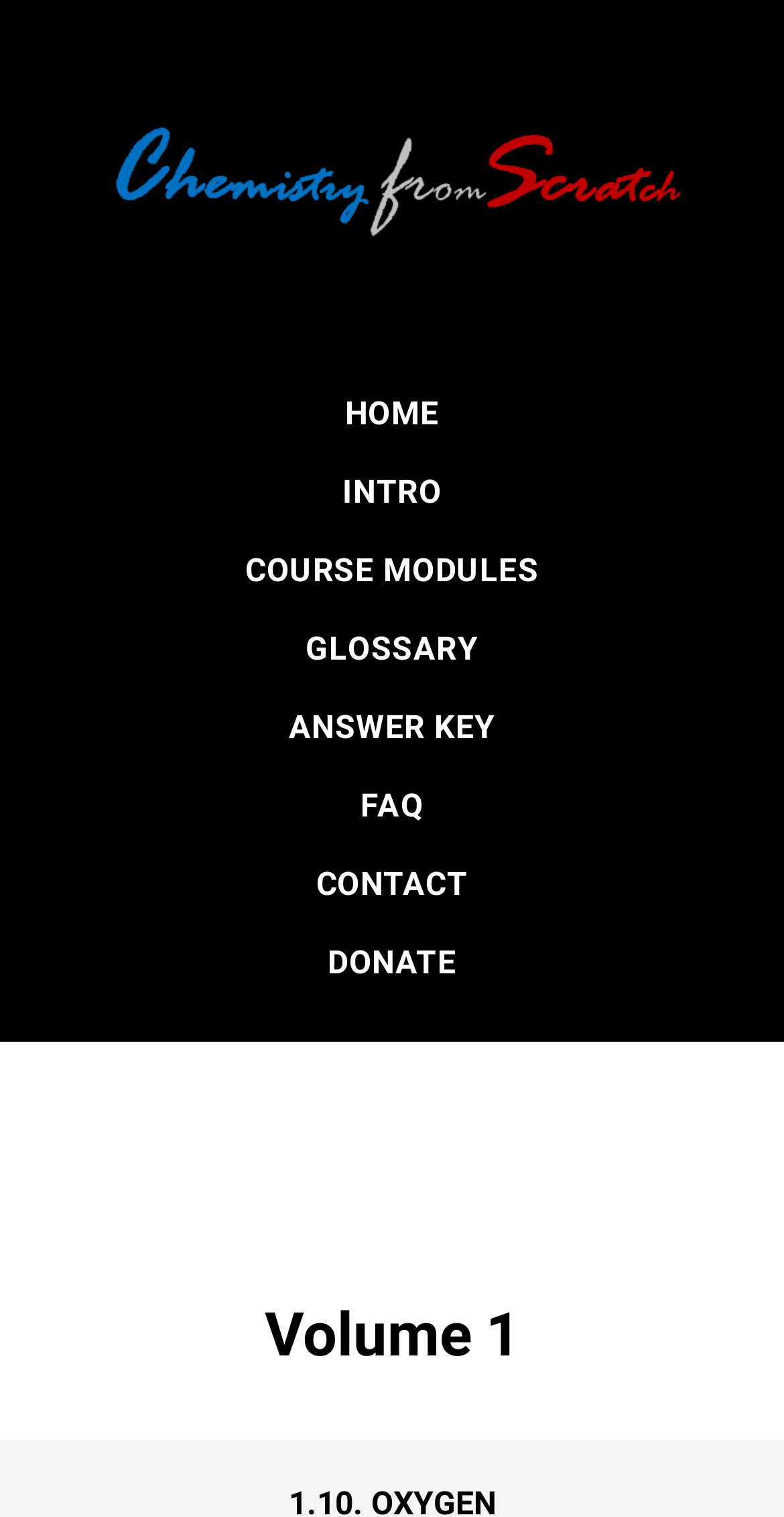Determine the bounding box coordinates for the UI element with the following description: "CONTACT". The coordinates should be four float numbers between 0 and 1, represented as [left, top, right, bottom].

[0.403, 0.57, 0.597, 0.595]